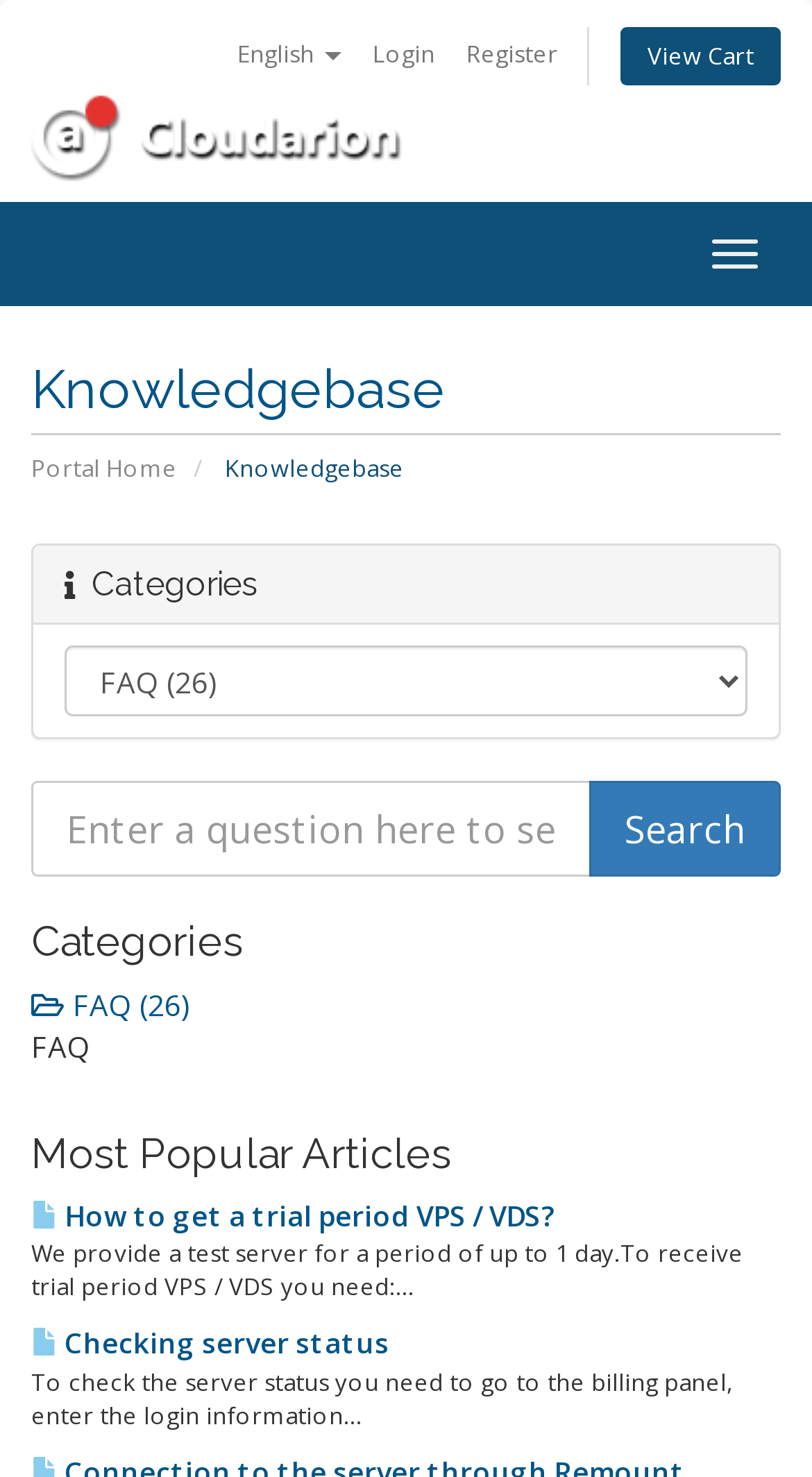Find and indicate the bounding box coordinates of the region you should select to follow the given instruction: "Search the knowledgebase".

[0.726, 0.529, 0.962, 0.594]